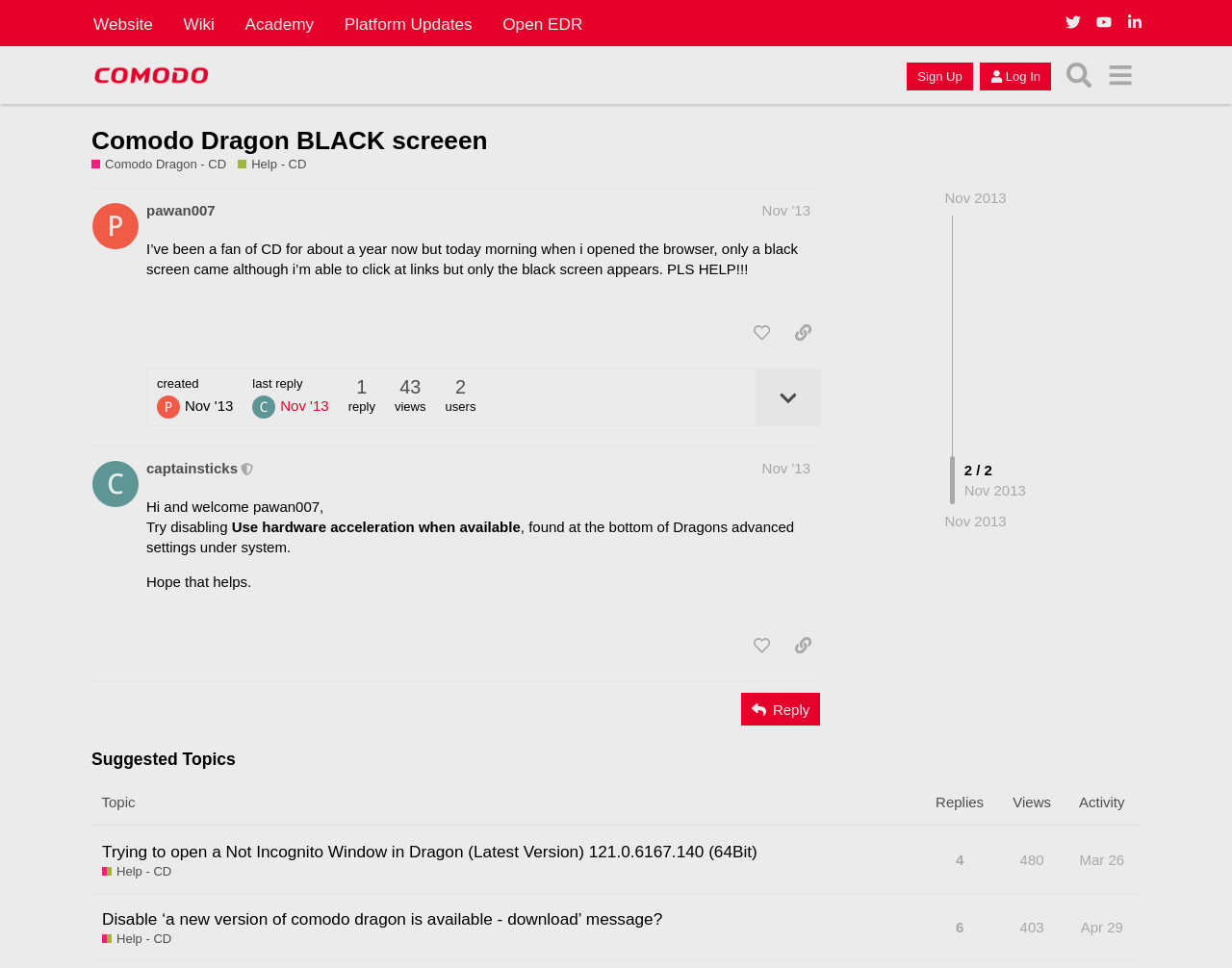Find the bounding box coordinates of the element to click in order to complete this instruction: "Like the post by pawan007". The bounding box coordinates must be four float numbers between 0 and 1, denoted as [left, top, right, bottom].

[0.604, 0.327, 0.633, 0.361]